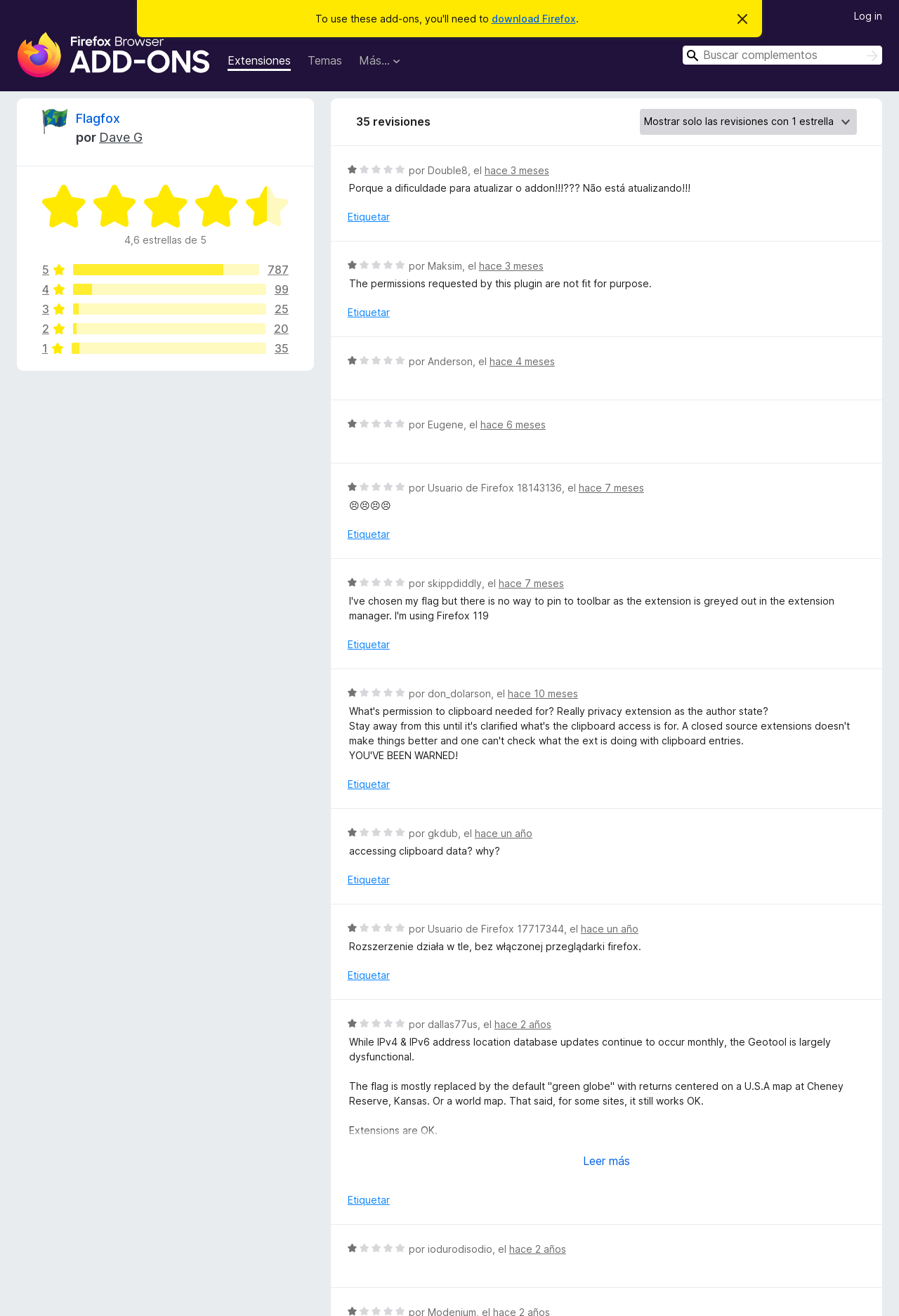Please identify the bounding box coordinates of the element's region that should be clicked to execute the following instruction: "log in". The bounding box coordinates must be four float numbers between 0 and 1, i.e., [left, top, right, bottom].

[0.95, 0.005, 0.981, 0.017]